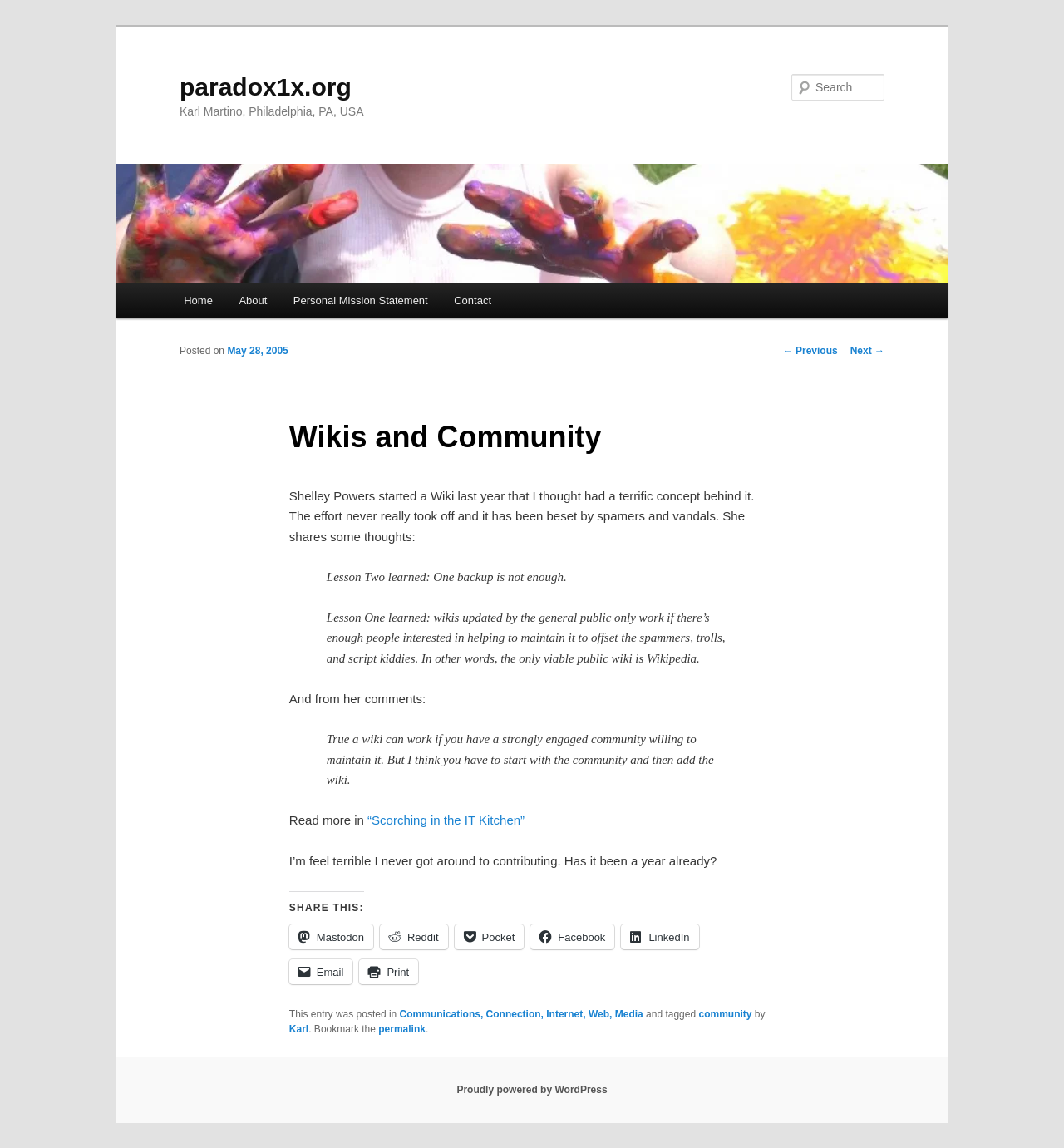How many social media sharing options are available?
From the screenshot, supply a one-word or short-phrase answer.

7